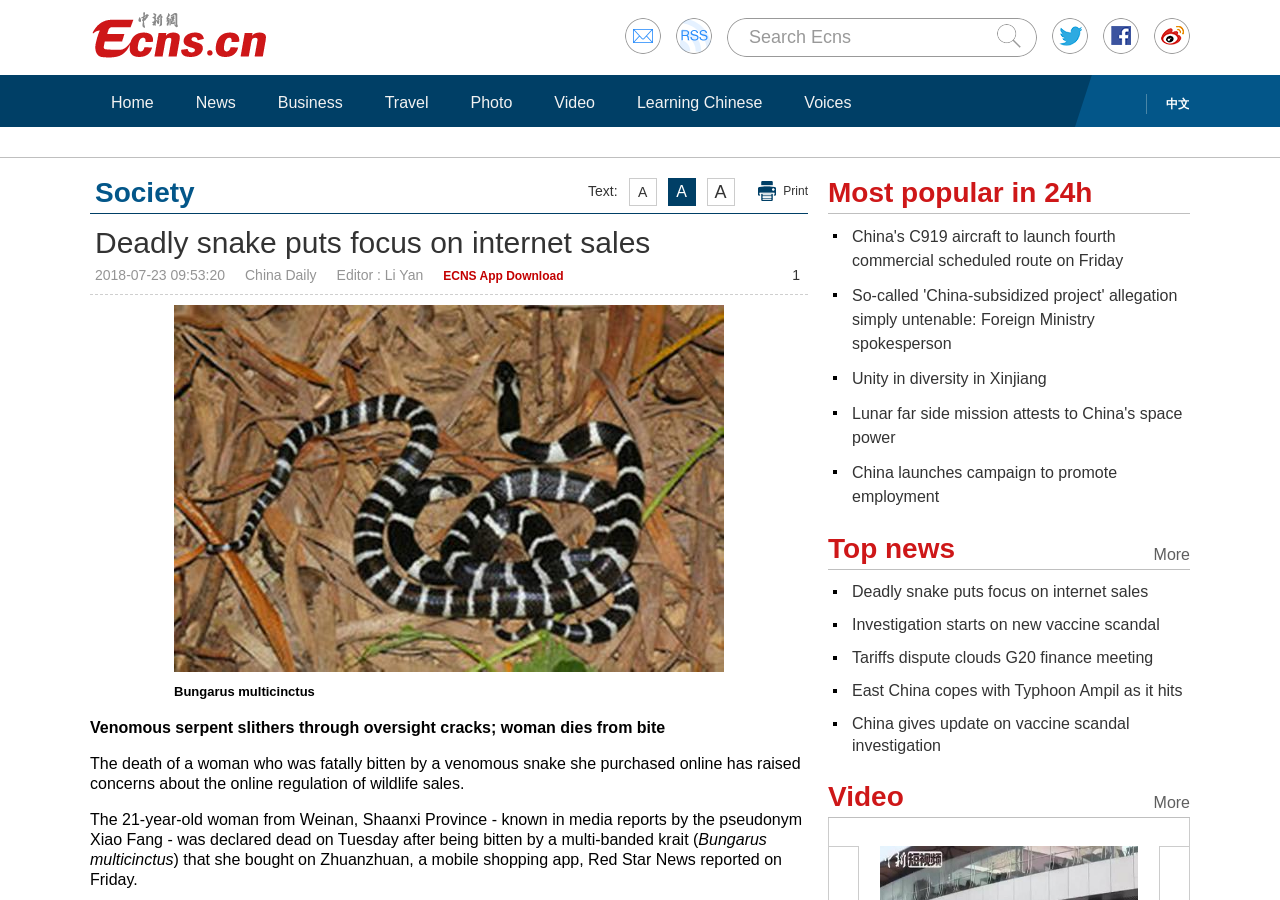Illustrate the webpage's structure and main components comprehensively.

This webpage appears to be a news article page from China Daily. At the top, there is a search bar with a "Submit" button to the right. Below the search bar, there are several links to different sections of the website, including "Home", "News", "Business", "Travel", "Photo", "Video", and "Learning Chinese".

To the right of these links, there is a heading that reads "Text: A A A Print Society" with three emphasis elements, each containing a single letter "A", and a "Print" link. Below this heading, there is another heading that reads "Deadly snake puts focus on internet sales", which is the title of the main news article.

The main news article is accompanied by an image of a snake, specifically a Bungarus multicinctus. The article discusses the death of a 21-year-old woman who was bitten by a venomous snake she purchased online, raising concerns about the regulation of wildlife sales on the internet.

Below the main article, there are several sections, including "Most popular in 24h", "More Top news", and "More Video". Each section contains a list of links to other news articles, with headings that describe the content of the section. There is also a link to download the ECNS App.

Overall, the webpage has a simple and organized layout, with clear headings and concise text. The main news article is prominently displayed, with accompanying images and related links to other news articles.